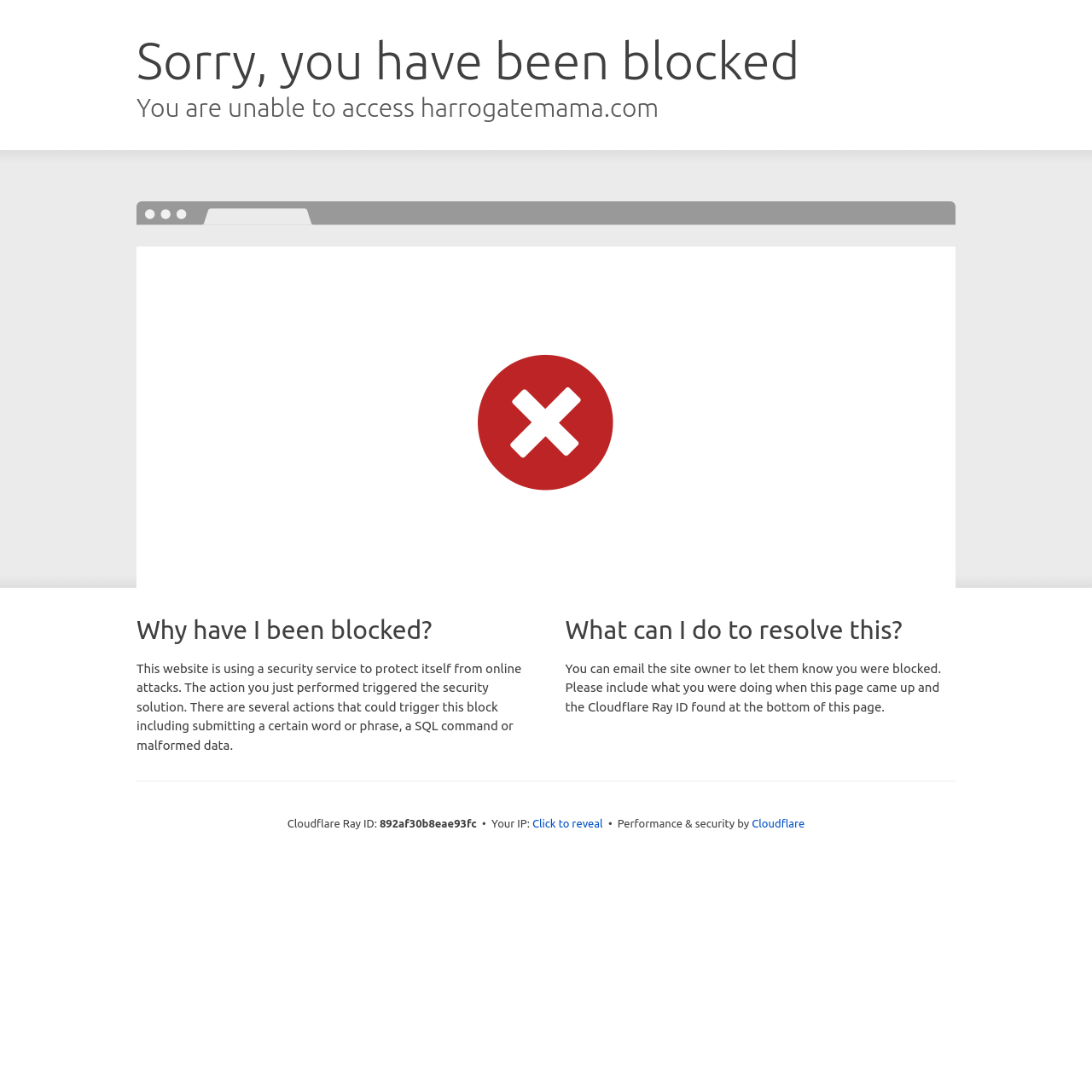Find the primary header on the webpage and provide its text.

Sorry, you have been blocked